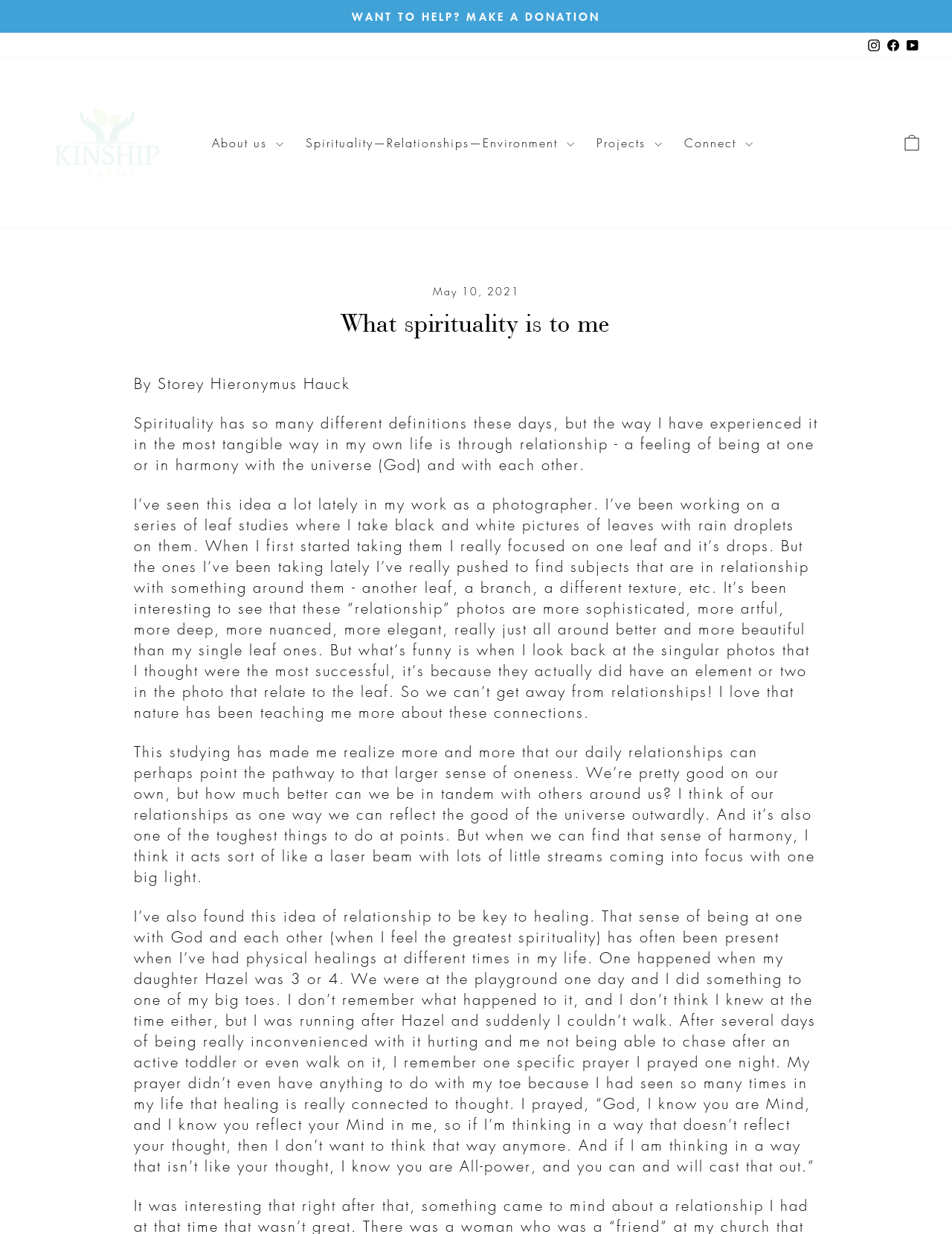Determine the bounding box coordinates of the target area to click to execute the following instruction: "Make a donation."

[0.035, 0.006, 0.965, 0.02]